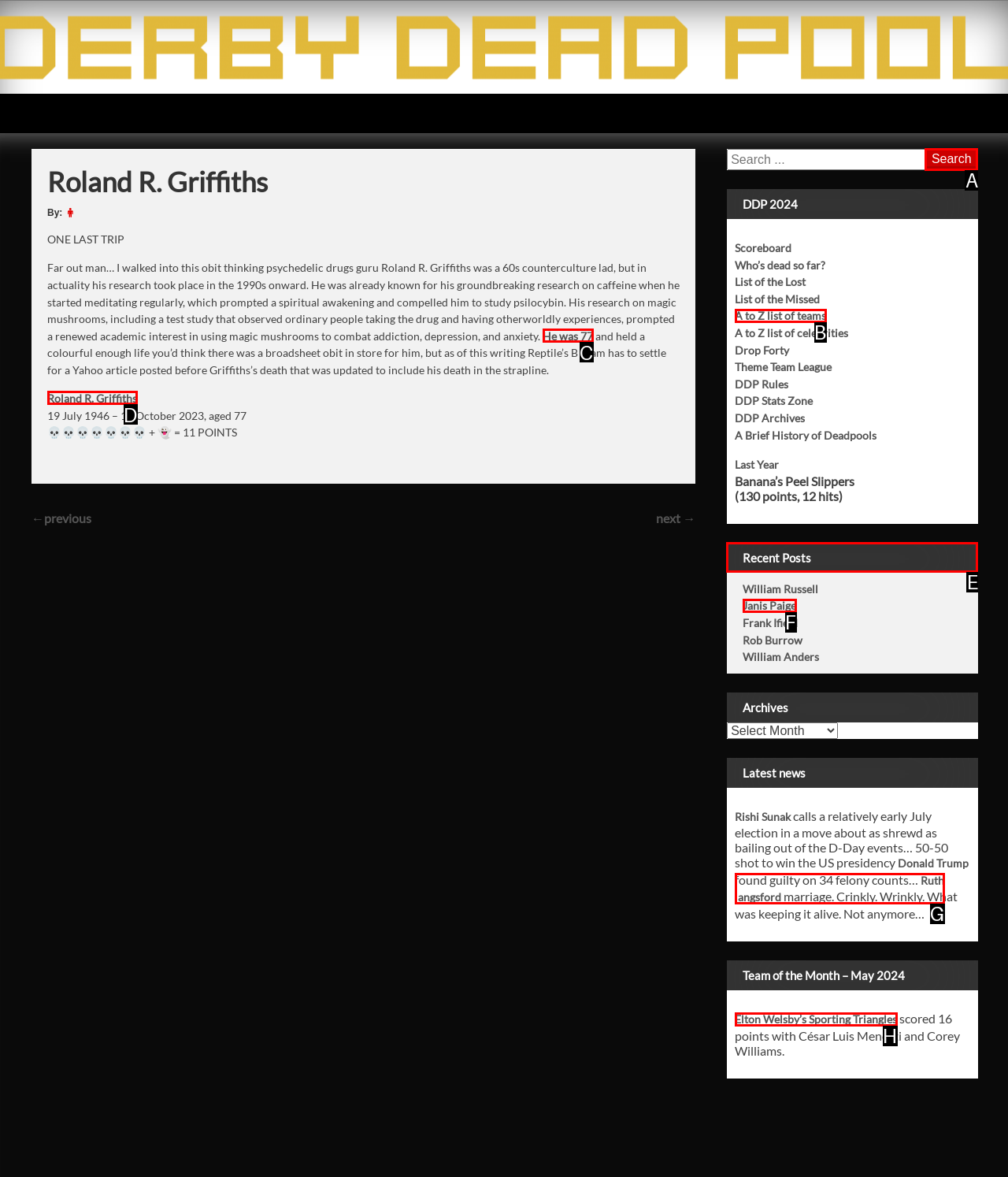Identify the correct lettered option to click in order to perform this task: Check the recent posts. Respond with the letter.

E